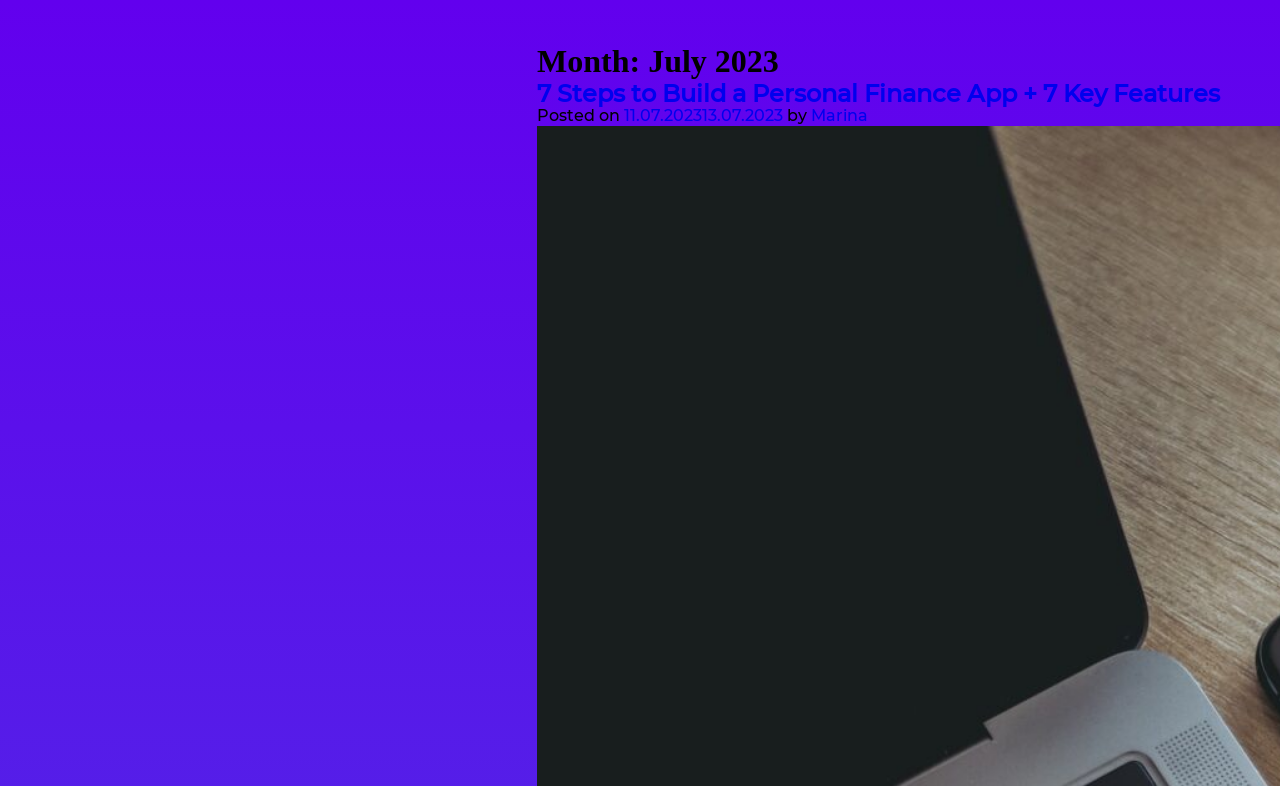For the element described, predict the bounding box coordinates as (top-left x, top-left y, bottom-right x, bottom-right y). All values should be between 0 and 1. Element description: 11.07.202313.07.2023

[0.488, 0.135, 0.612, 0.16]